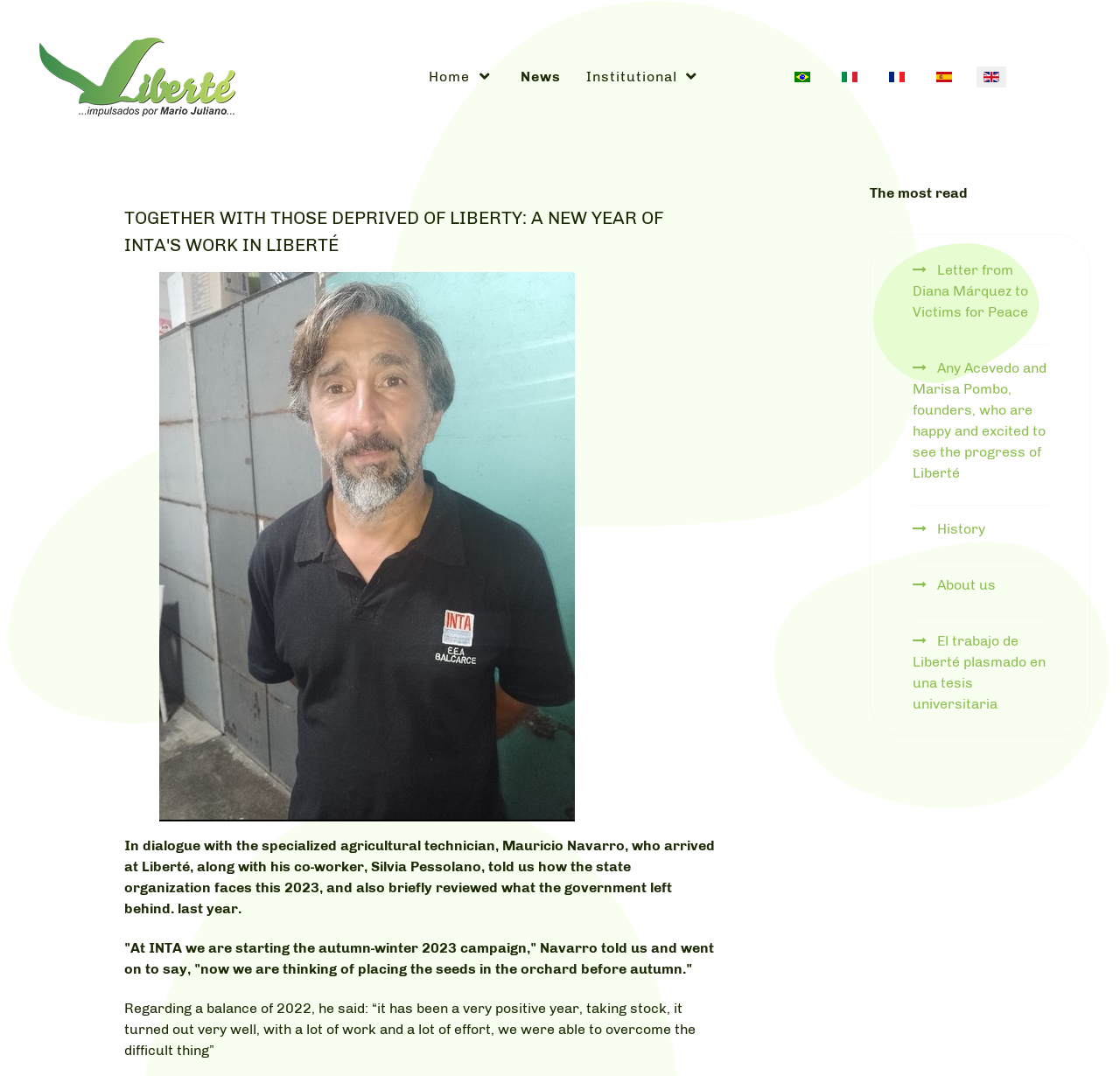Produce an elaborate caption capturing the essence of the webpage.

The webpage appears to be the homepage of an organization called Liberté, with a focus on promoting inclusion, dignity, and social transformation through work, education, and cooperation. 

At the top left, there is a logo of cooperativaLIBERTÉ, accompanied by a link to the same. To the right of the logo, there are navigation links to "Home", "News", and "Institutional" sections. 

Below the navigation links, there is a language selection dropdown with options for Portuguese, Italian, French, Spanish, and English. Each language option is accompanied by a small flag icon.

The main content of the page is divided into two sections. The top section features a heading "TOGETHER WITH THOSE DEPRIVED OF LIBERTY: A NEW YEAR OF INTA'S WORK IN LIBERTÉ" and a large image below it. 

The lower section appears to be a news article or blog post, with a series of paragraphs discussing the work of INTA in Liberté. The article includes quotes from Mauricio Navarro, a specialized agricultural technician, who talks about the organization's plans for 2023 and reviews their progress in 2022.

To the right of the article, there is a section titled "The most read", which features a list of links to popular articles or news stories, including a letter from Diana Márquez to Victims for Peace, an interview with the founders of Liberté, and a link to the organization's history.